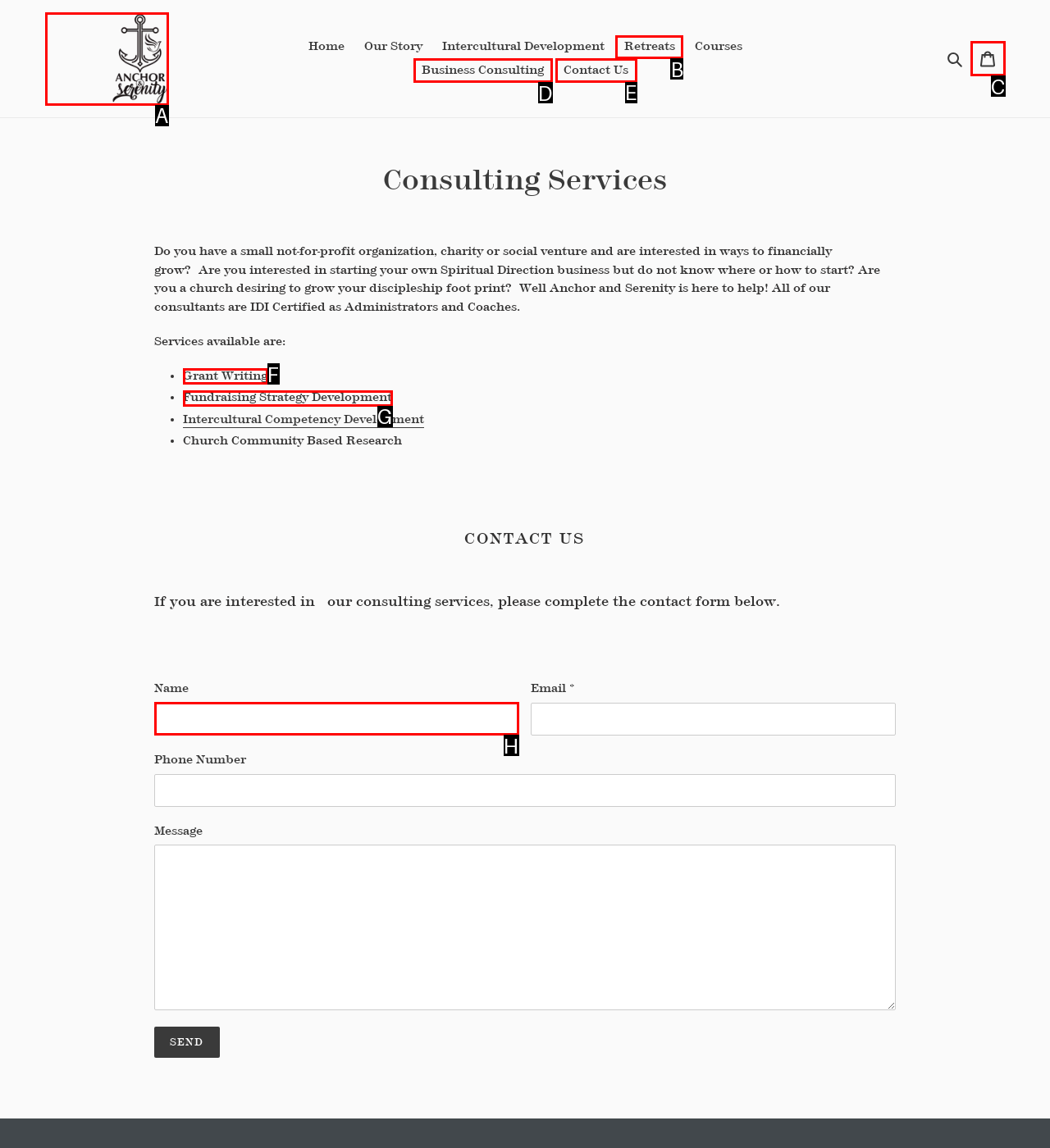Identify the correct lettered option to click in order to perform this task: Click on the 'Business Consulting' link. Respond with the letter.

D